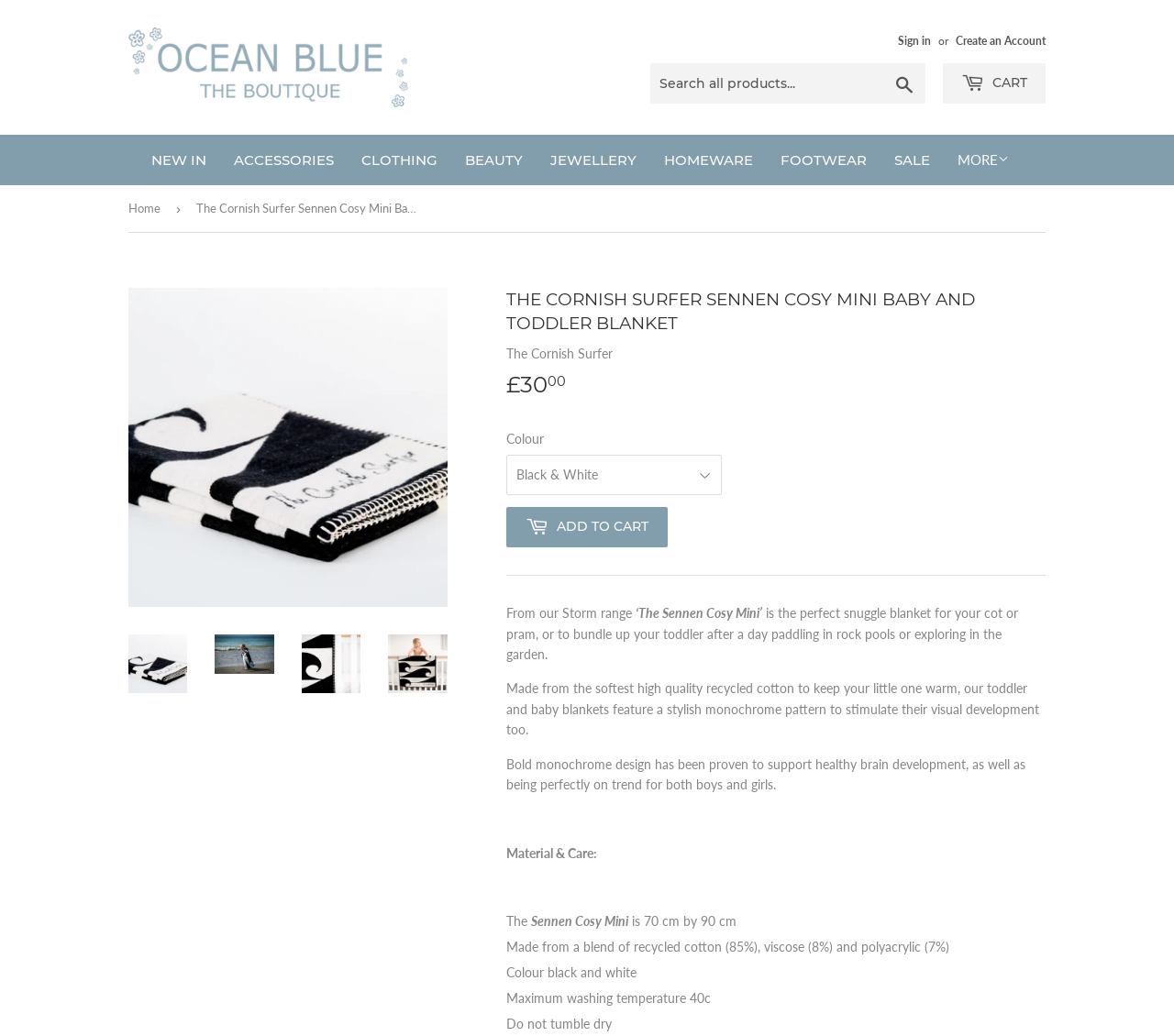Give a detailed account of the webpage.

This webpage is an e-commerce product page for a baby and toddler blanket called "The Sennen Cosy Mini" from the Storm range. At the top of the page, there is a navigation bar with links to "Ocean Blue Clothing", "Sign in", "Create an Account", and a search bar. Below the navigation bar, there are links to different categories such as "NEW IN", "ACCESSORIES", "CLOTHING", and more.

On the left side of the page, there is a breadcrumb navigation showing the path "Home > The Cornish Surfer Sennen Cosy Mini Baby and Toddler Blanket". Below the breadcrumb navigation, there is a large image of the blanket.

On the right side of the page, there is a product description section. The product title "THE CORNISH SURFER SENNEN COSY MINI BABY AND TODDLER BLANKET" is displayed prominently. Below the title, there is a price of "£30.00" and a dropdown menu to select the color of the blanket. There is also an "ADD TO CART" button.

The product description text explains that the blanket is perfect for snuggling up in a cot or pram, or for bundling up a toddler after a day outdoors. It also highlights the features of the blanket, including its soft and high-quality recycled cotton material, stylish monochrome pattern, and ease of care.

Further down the page, there are additional details about the material and care of the blanket, including its size, composition, and washing instructions.